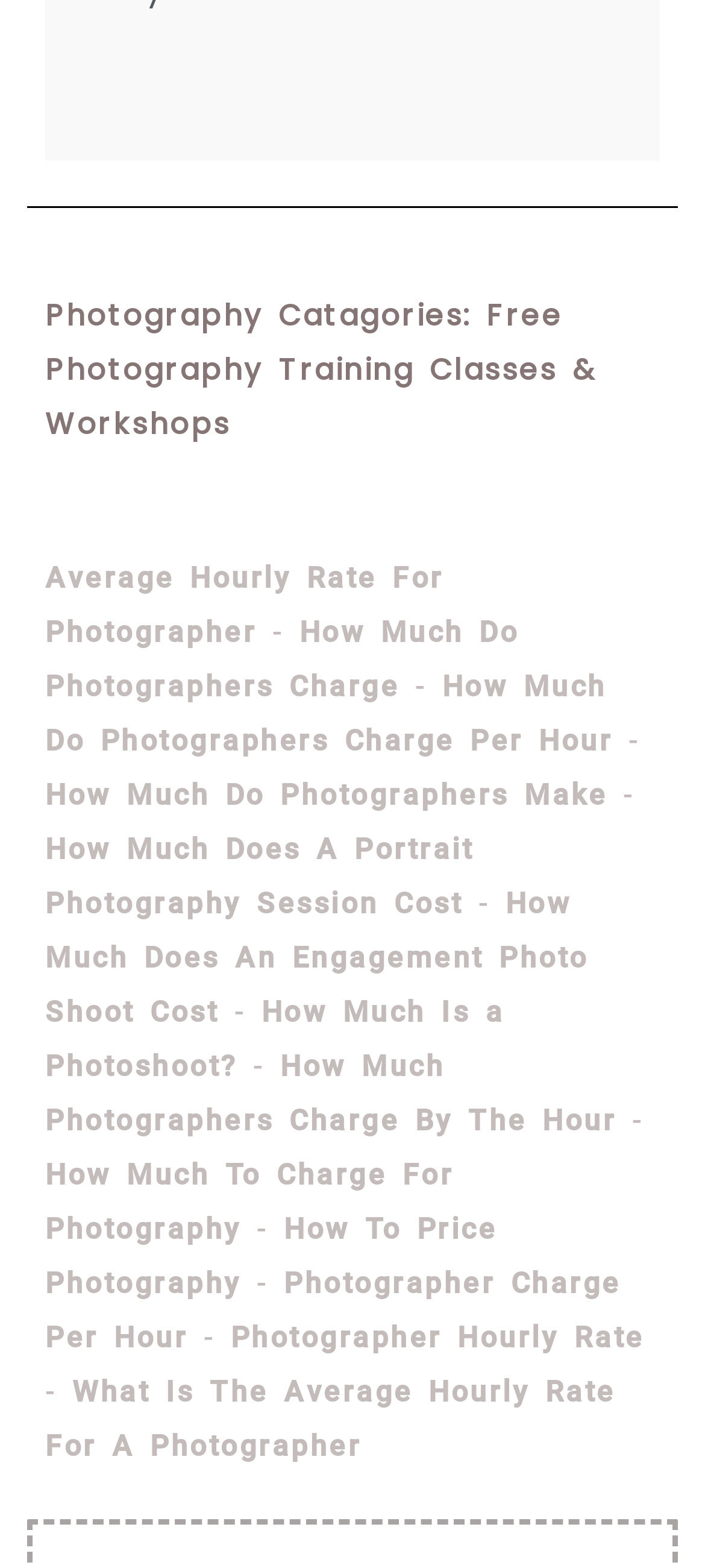Answer the question in one word or a short phrase:
How many static text elements are there on this webpage?

3